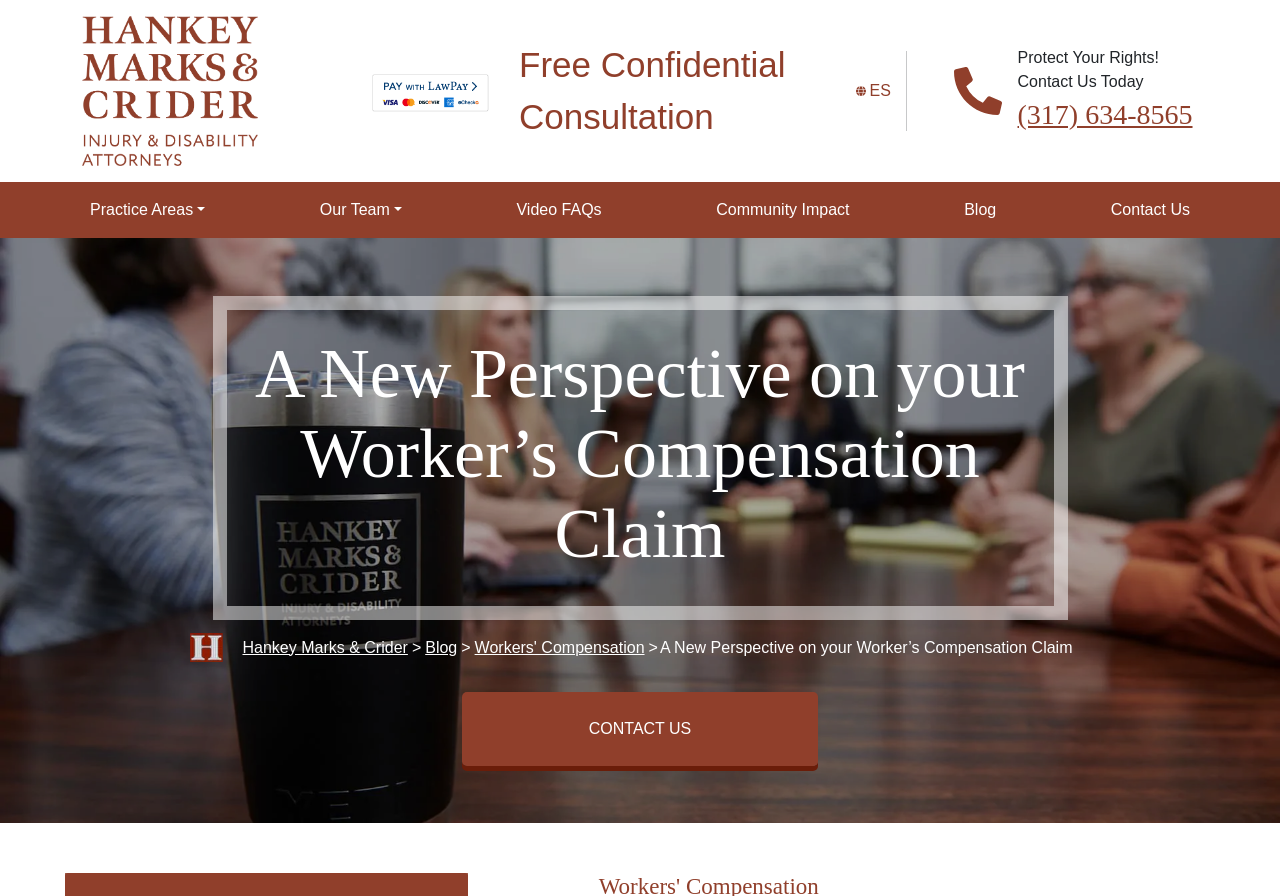Find the headline of the webpage and generate its text content.

A New Perspective on your Worker’s Compensation Claim